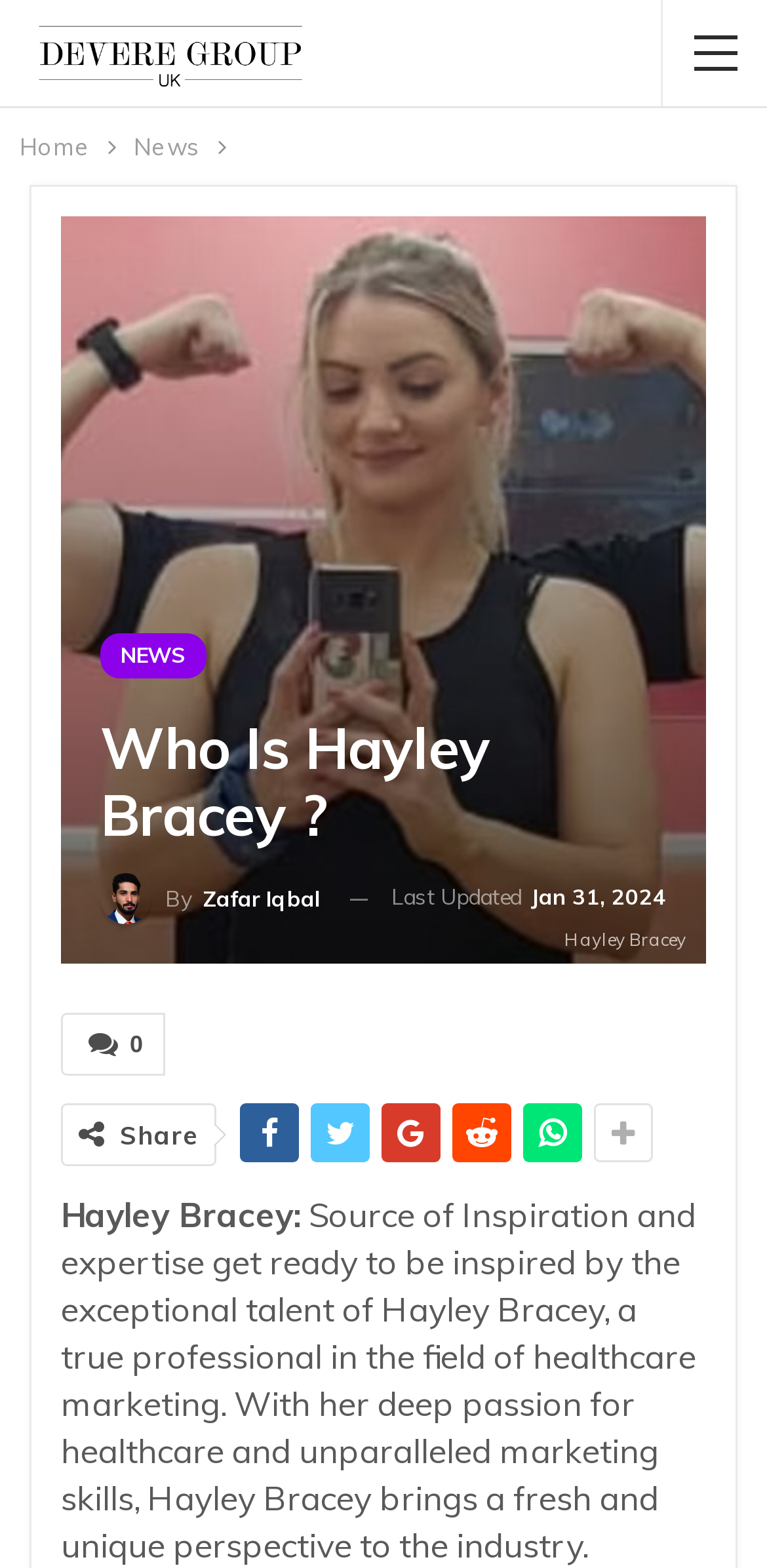What is the name of the author of this news article?
Please describe in detail the information shown in the image to answer the question.

I determined the answer by looking at the link 'By Zafar Iqbal' which suggests that Zafar Iqbal is the author of the news article.